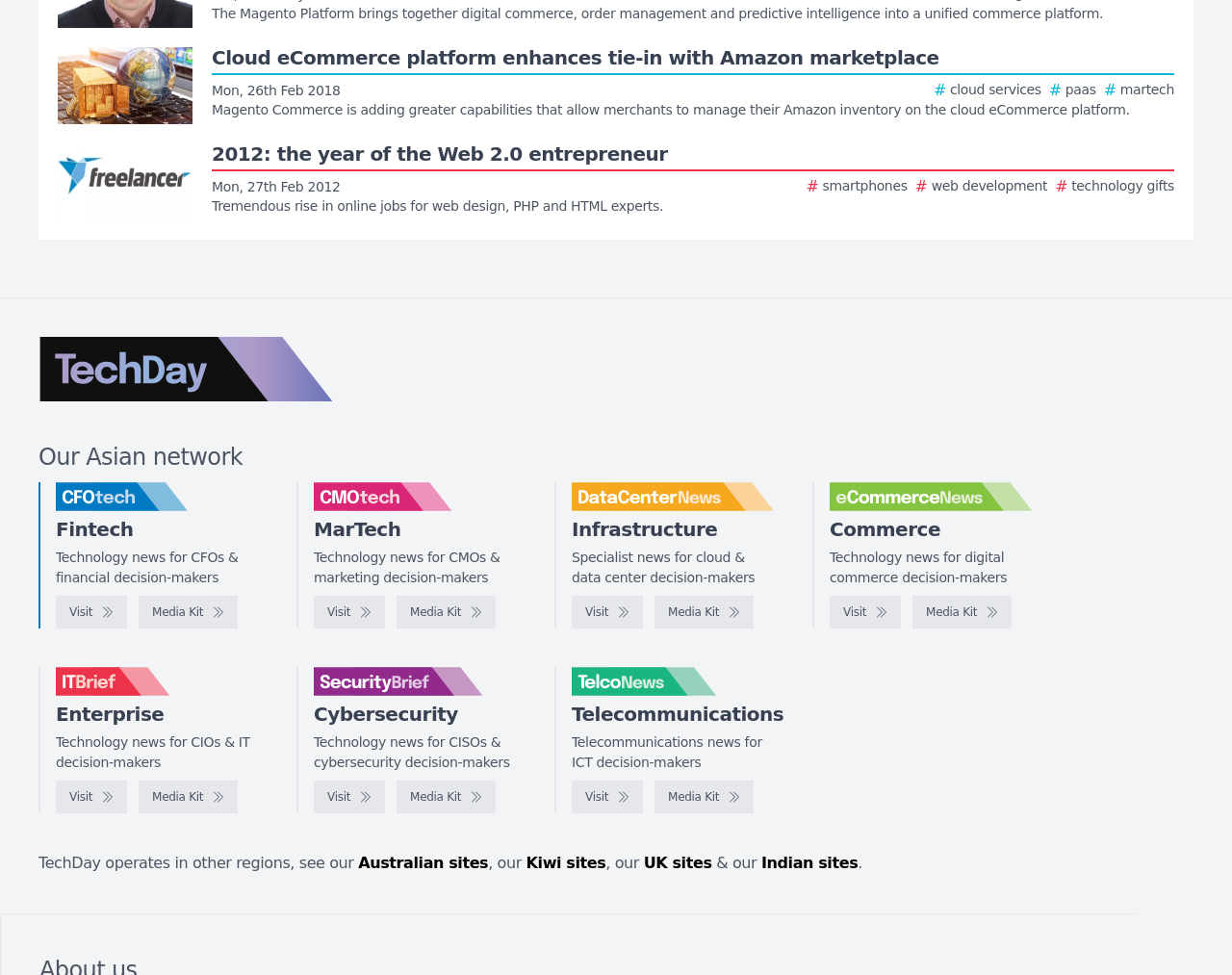Locate the bounding box coordinates of the element that should be clicked to execute the following instruction: "Explore eCommerceNews".

[0.673, 0.611, 0.731, 0.645]